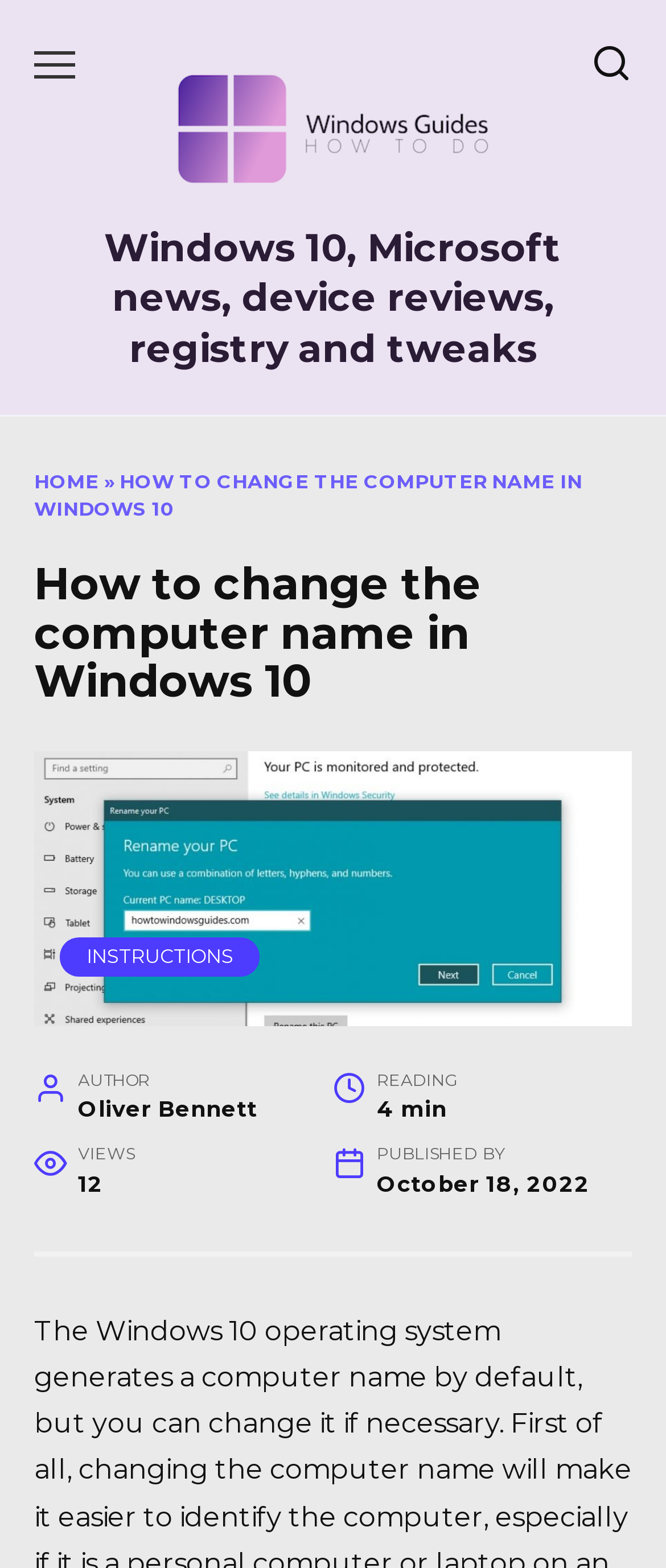Answer the question in one word or a short phrase:
How long does it take to read this article?

4 min